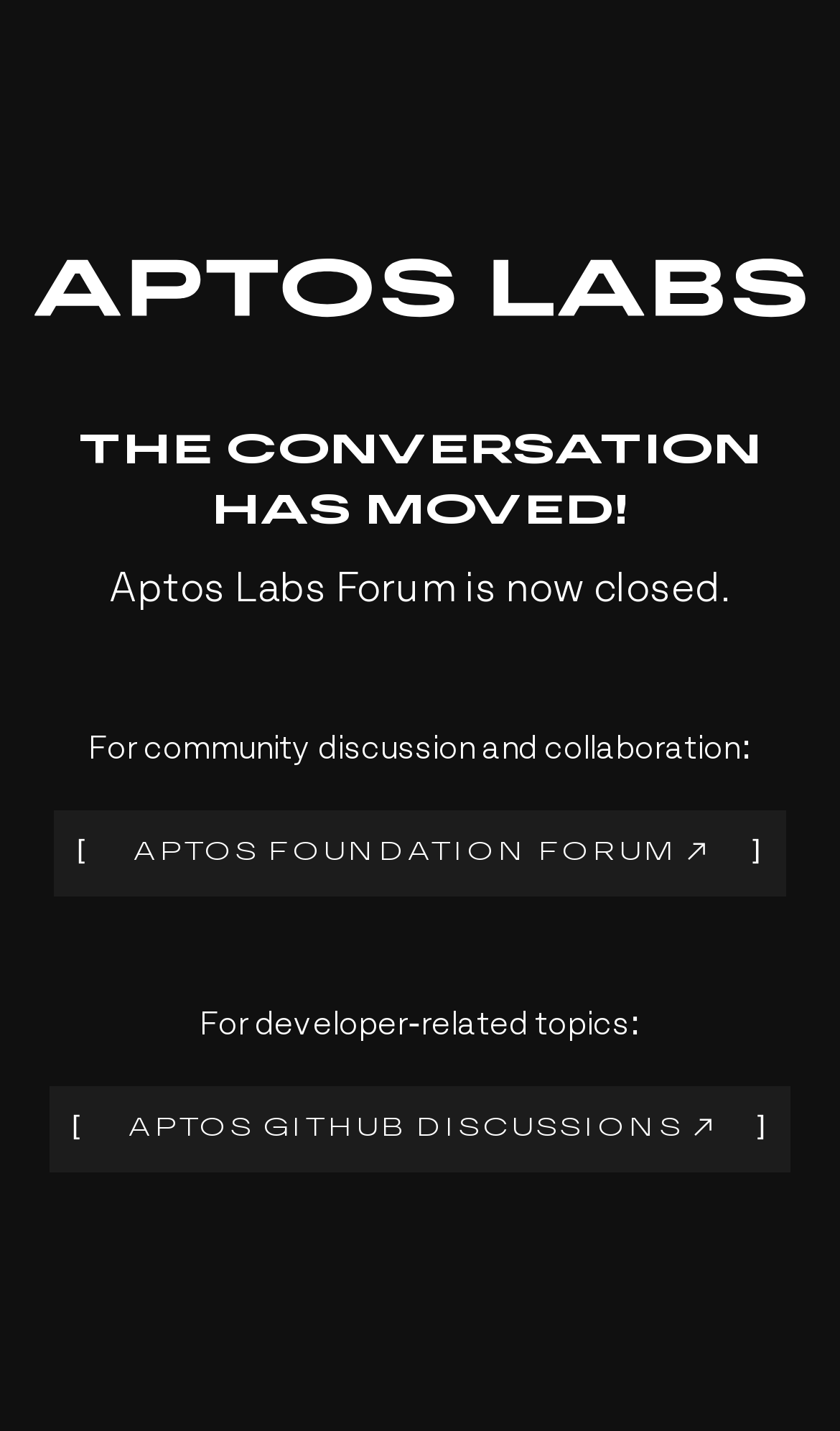Determine and generate the text content of the webpage's headline.

THE CONVERSATION HAS MOVED!